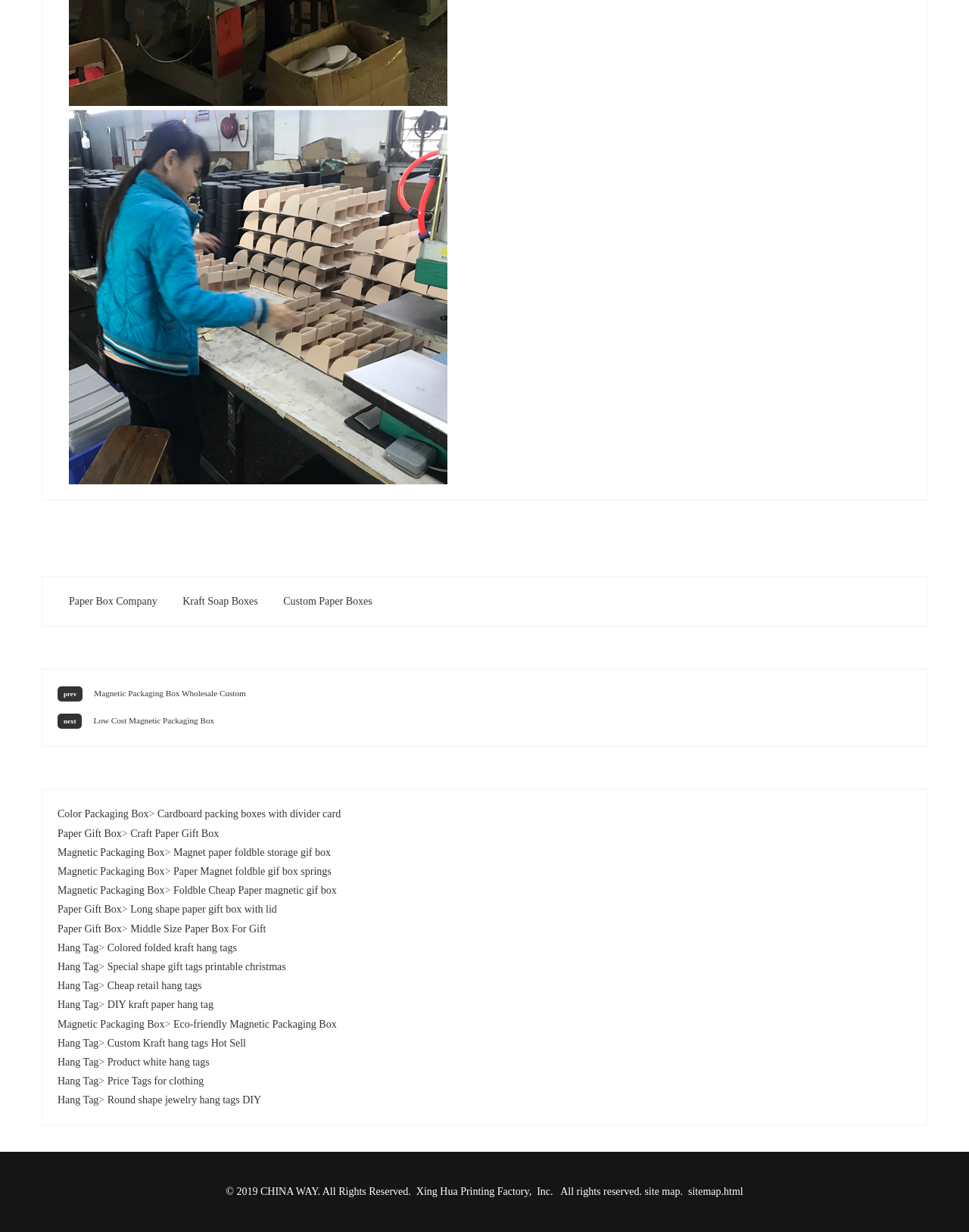Using details from the image, please answer the following question comprehensively:
What is the copyright information at the bottom?

The copyright information is located at the bottom of the webpage, which is a static text element with a bounding box coordinate of [0.233, 0.963, 0.43, 0.972]. The text reads '© 2019 CHINA WAY. All Rights Reserved.'.